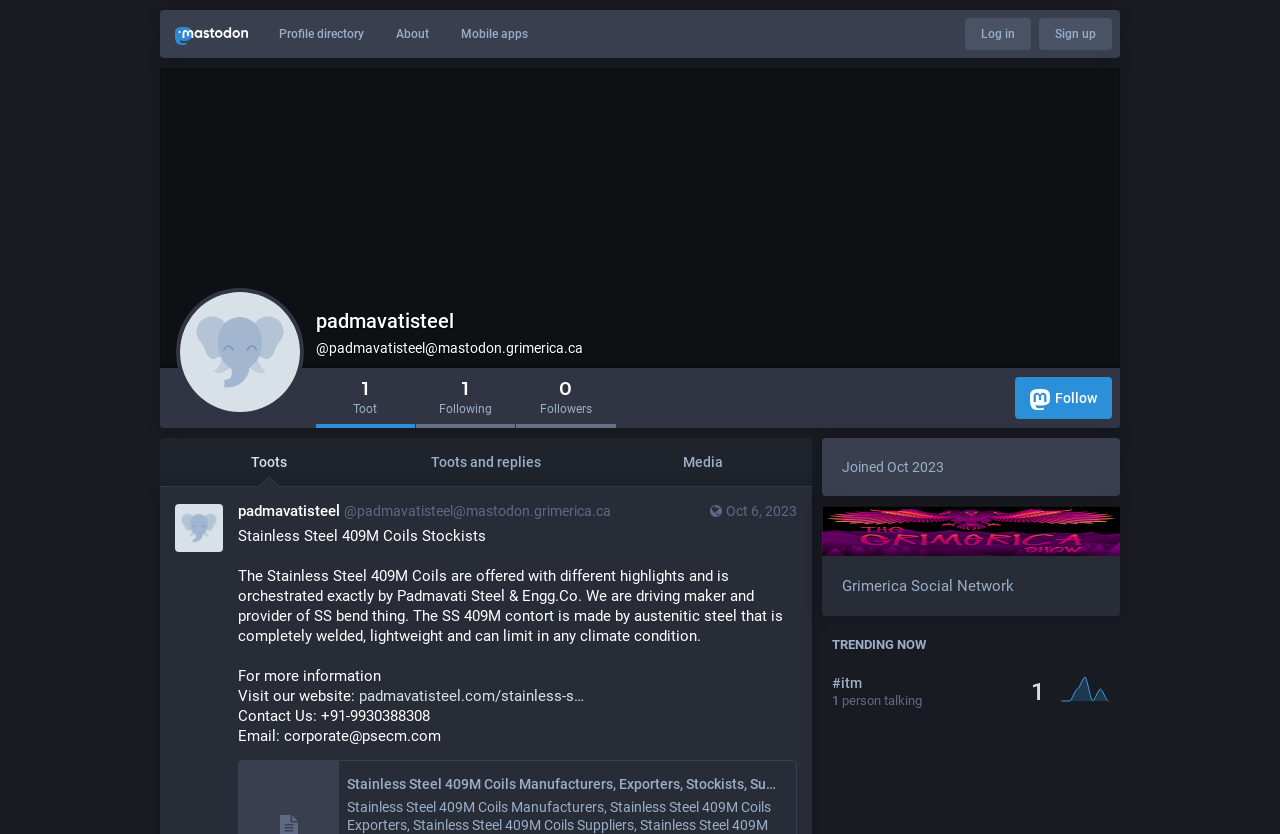Find the bounding box coordinates of the clickable area that will achieve the following instruction: "Check trending topics".

[0.642, 0.75, 0.875, 0.796]